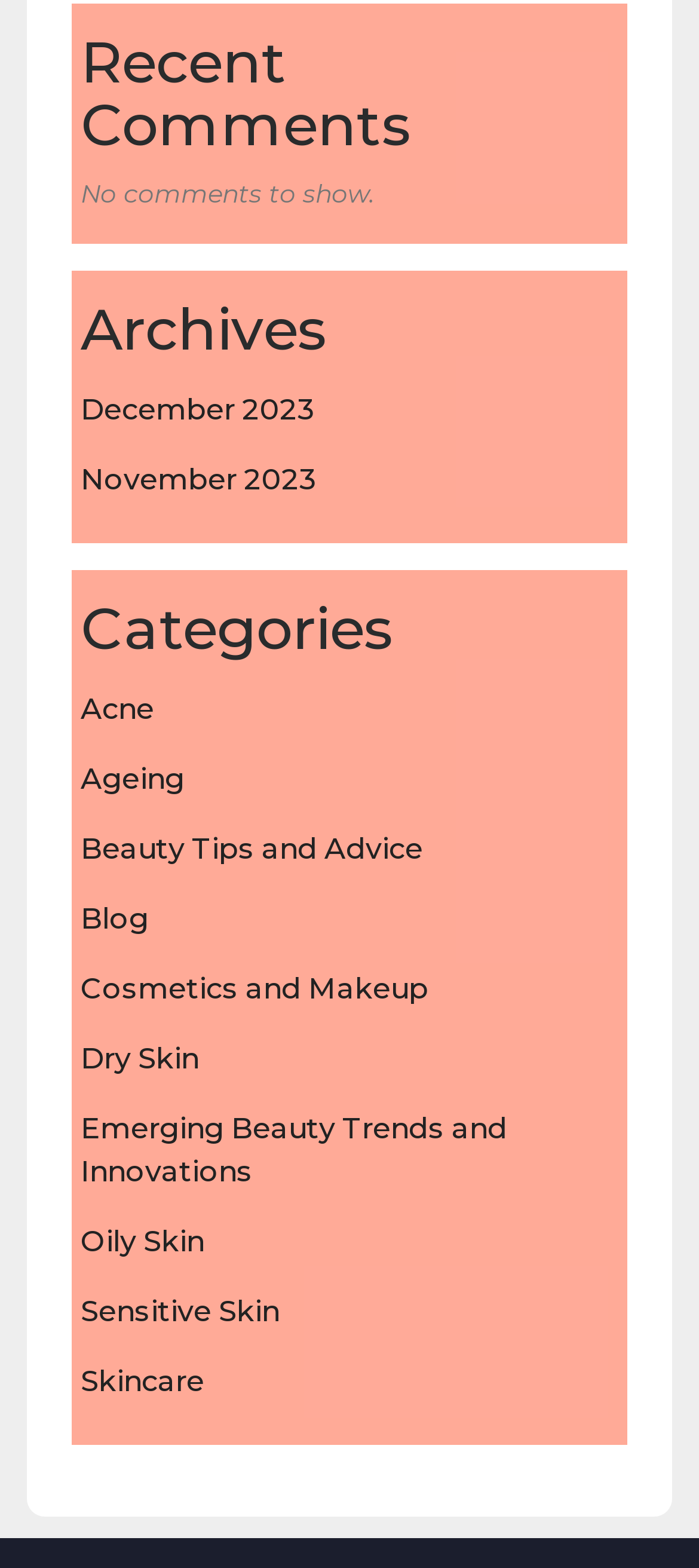What type of content is this webpage about?
From the details in the image, provide a complete and detailed answer to the question.

By examining the categories and links on this webpage, I inferred that the content is related to beauty and skincare, as categories like 'Acne', 'Ageing', 'Cosmetics and Makeup', and 'Skincare' are listed.